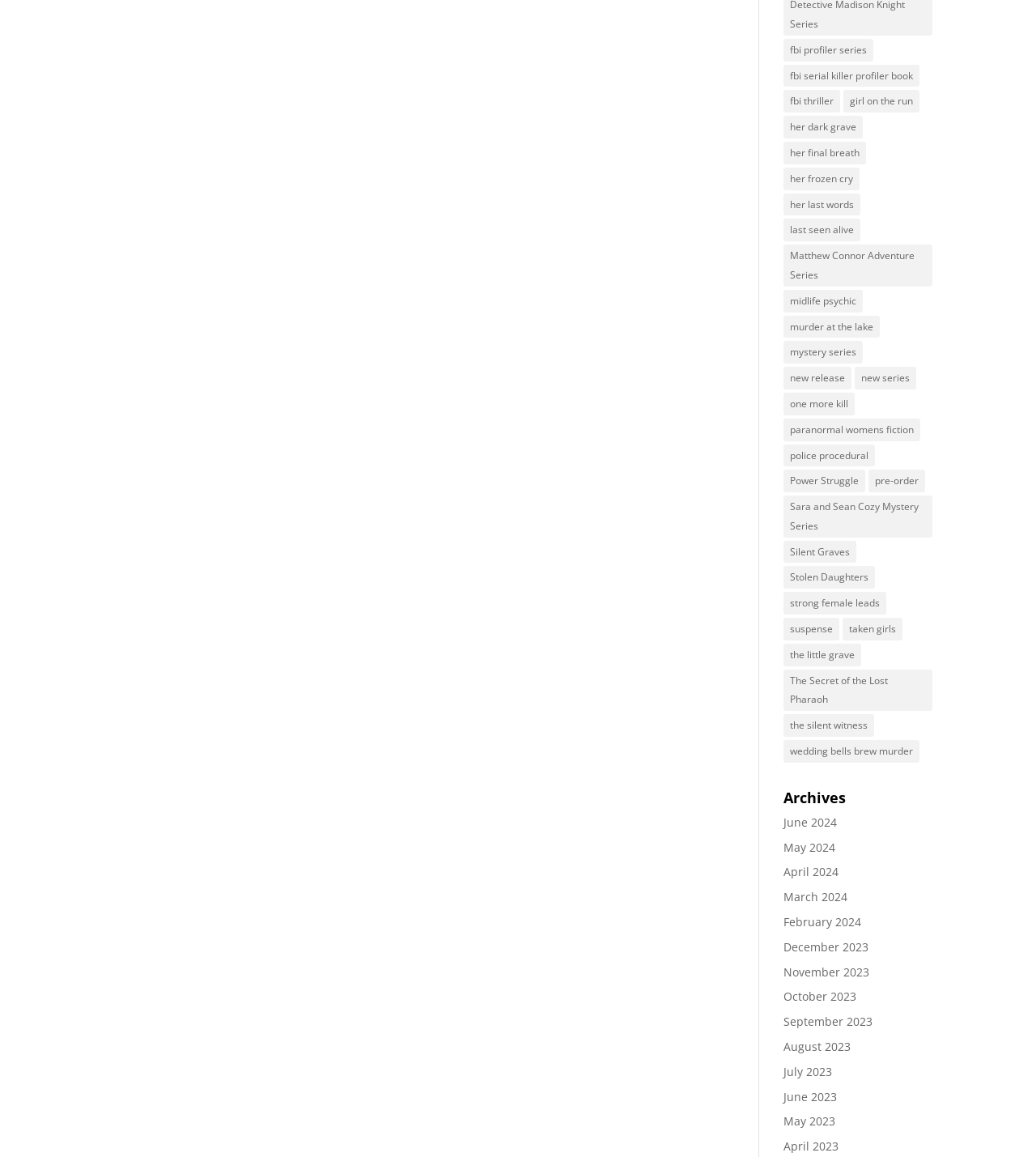Identify the bounding box for the UI element described as: "pre-order". Ensure the coordinates are four float numbers between 0 and 1, formatted as [left, top, right, bottom].

[0.838, 0.406, 0.893, 0.426]